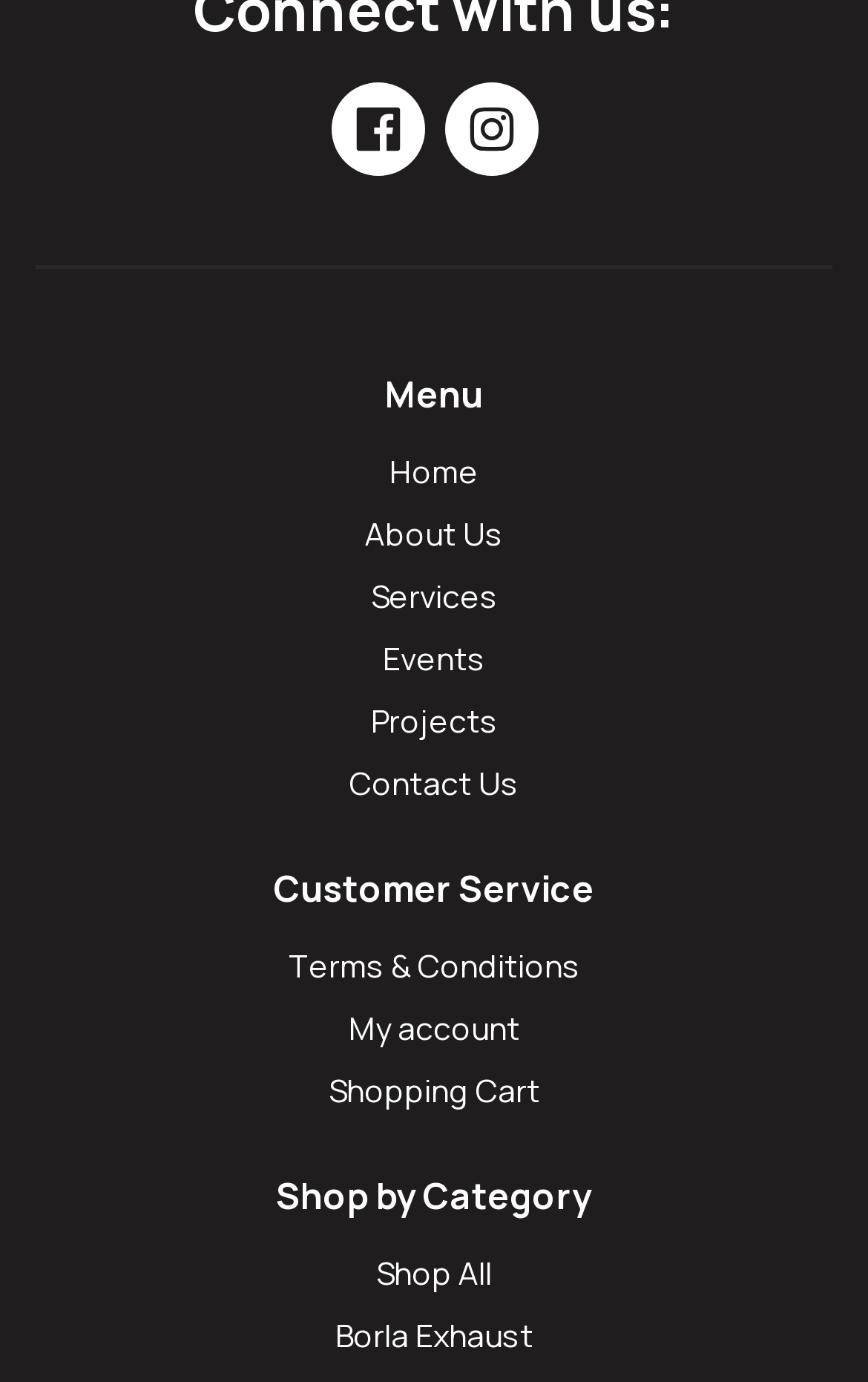Determine the bounding box coordinates in the format (top-left x, top-left y, bottom-right x, bottom-right y). Ensure all values are floating point numbers between 0 and 1. Identify the bounding box of the UI element described by: Terms & Conditions

[0.332, 0.683, 0.668, 0.714]